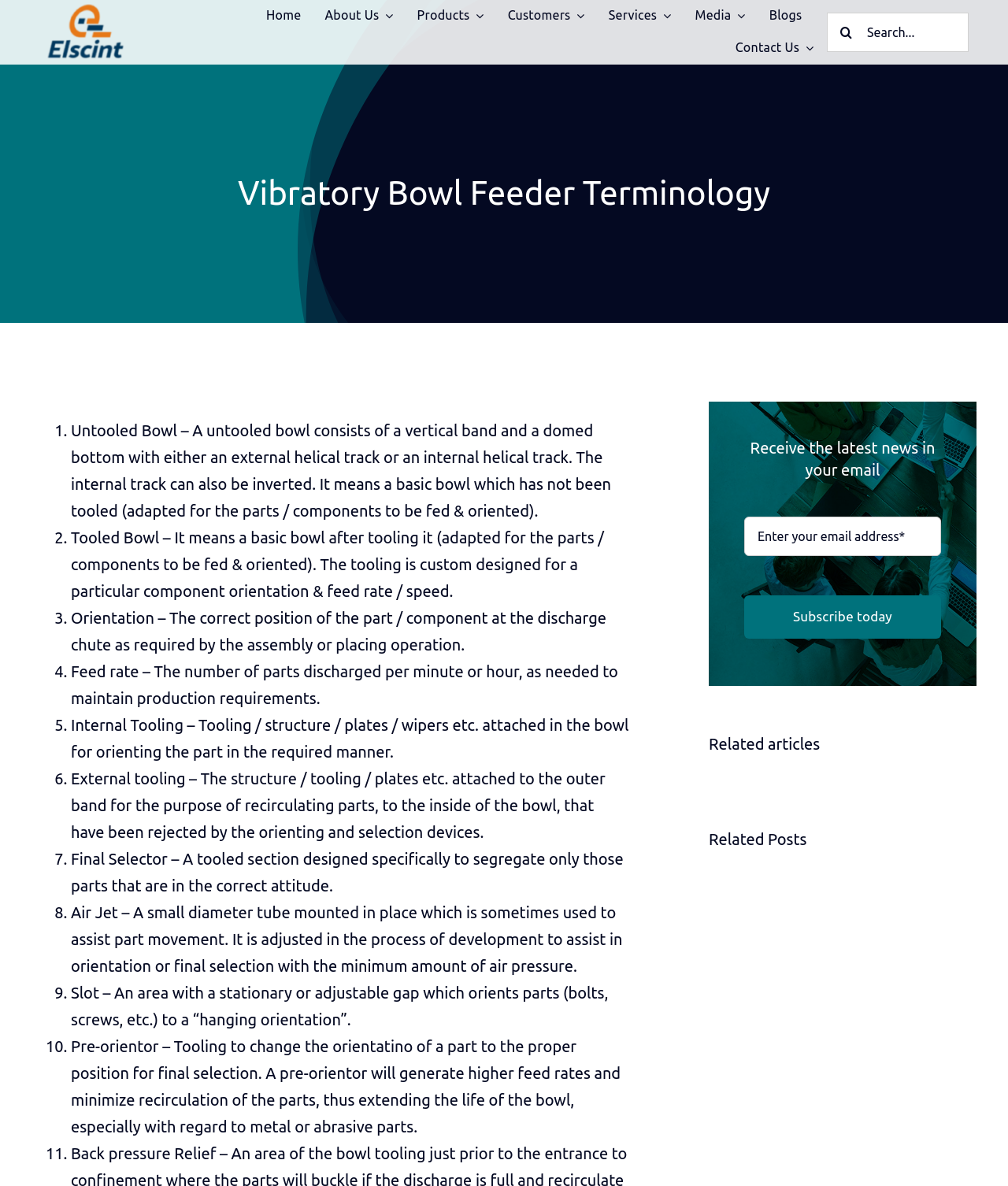Analyze the image and provide a detailed answer to the question: How many parts of vibratory bowl feeder terminology are listed?

The webpage lists 11 parts of vibratory bowl feeder terminology, including untooled bowl, tooled bowl, orientation, feed rate, and others. These are numbered from 1 to 11 in the list.